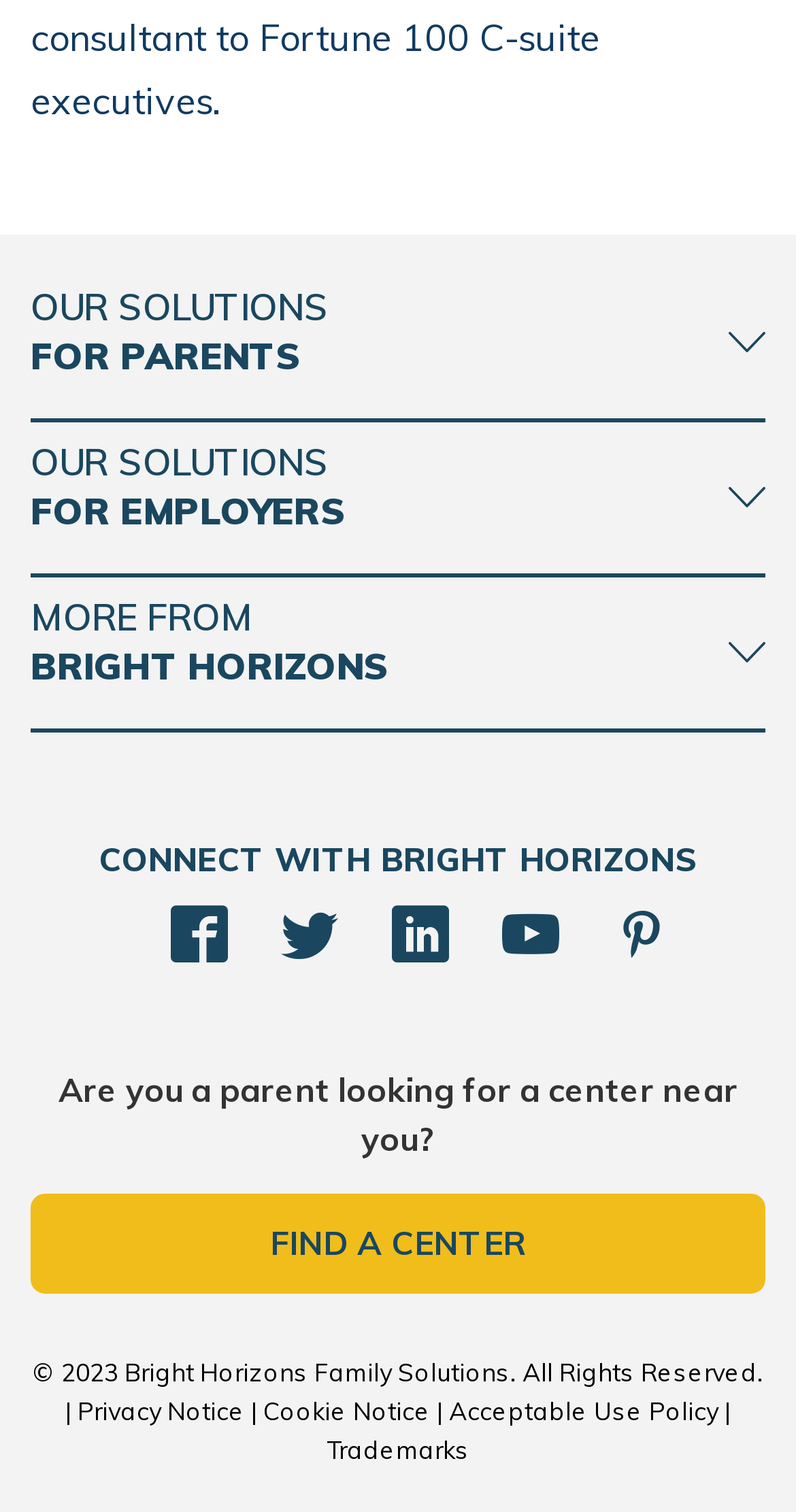Respond to the question with just a single word or phrase: 
How many social media links are available?

5